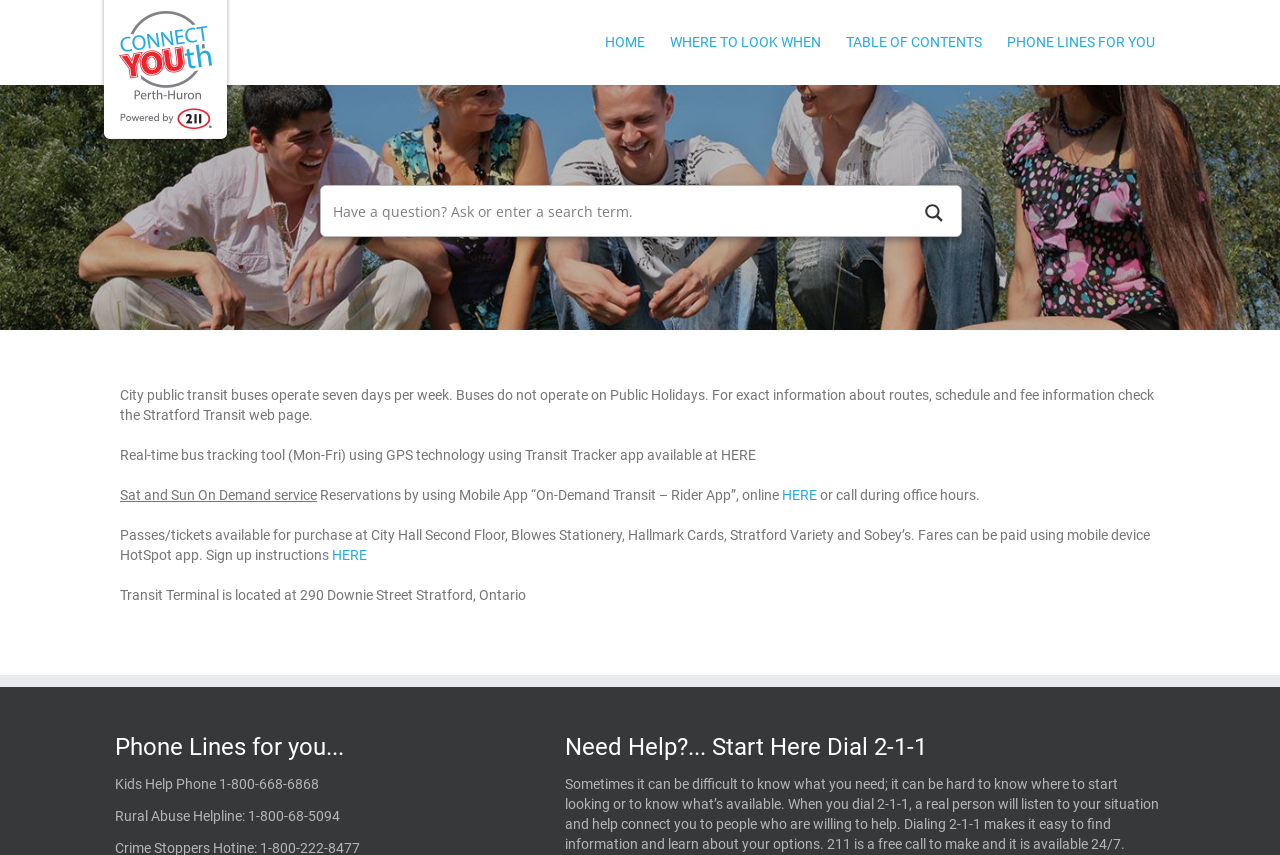Identify the bounding box coordinates necessary to click and complete the given instruction: "Check the Transit Tracker app".

[0.563, 0.523, 0.591, 0.542]